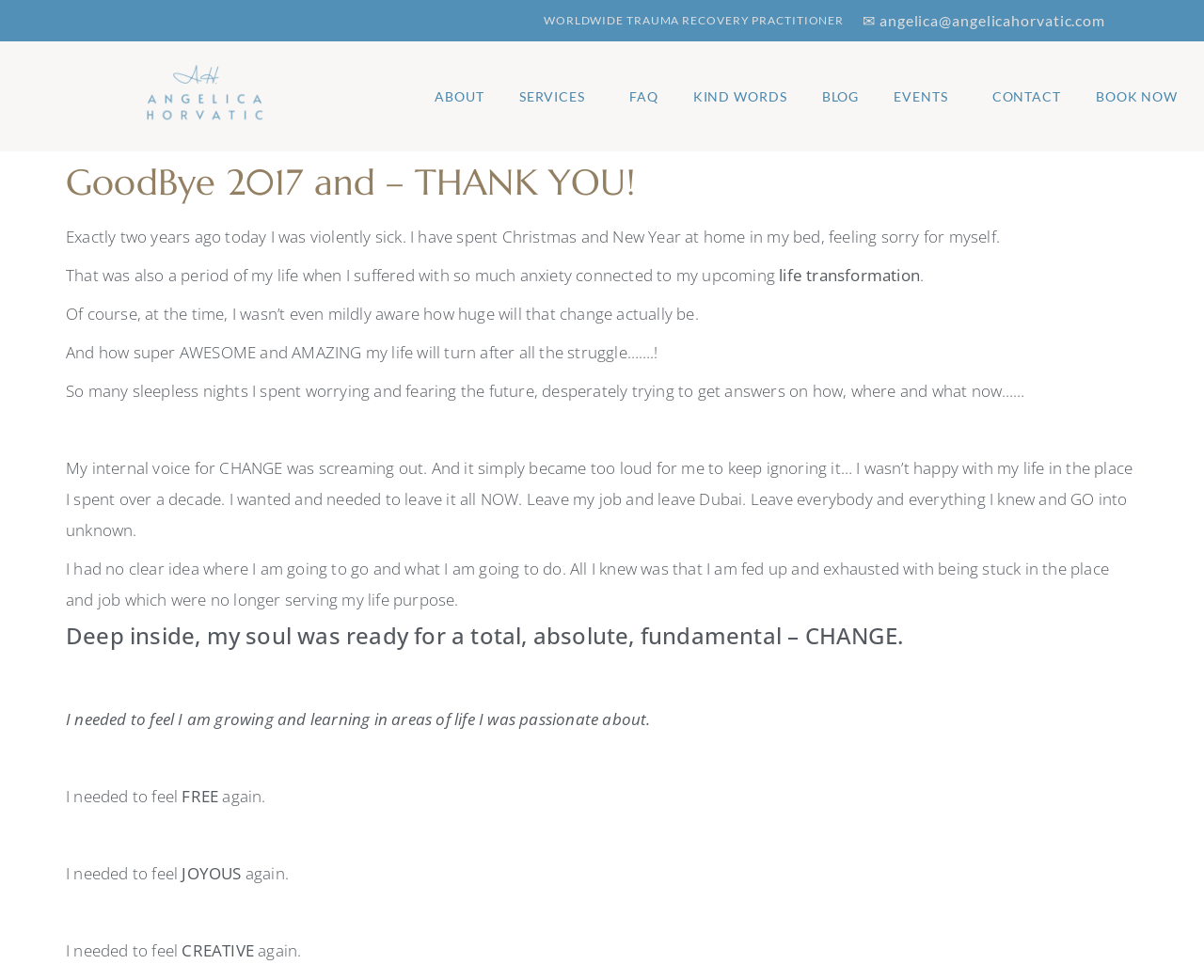Please determine the bounding box coordinates of the element to click on in order to accomplish the following task: "Click the BOOK NOW link". Ensure the coordinates are four float numbers ranging from 0 to 1, i.e., [left, top, right, bottom].

[0.898, 0.077, 0.99, 0.12]